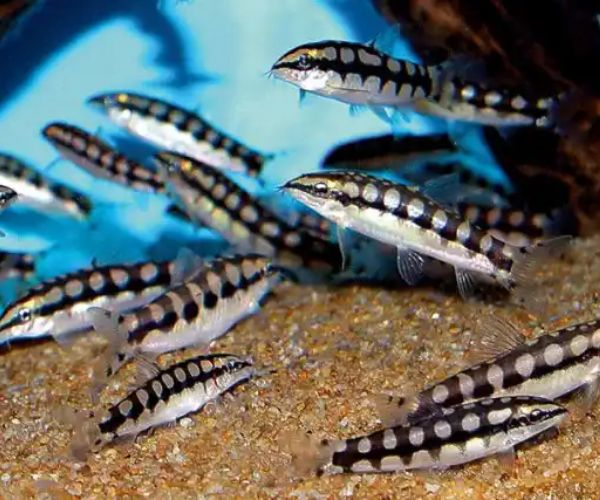Review the image closely and give a comprehensive answer to the question: What should be avoided when housing Dwarf Chain Loaches?

The caption warns that care should be taken to avoid pairing Dwarf Chain Loaches with snails or shrimp, as they tend to prey on these smaller inhabitants, indicating that this combination should be avoided in aquarium settings.